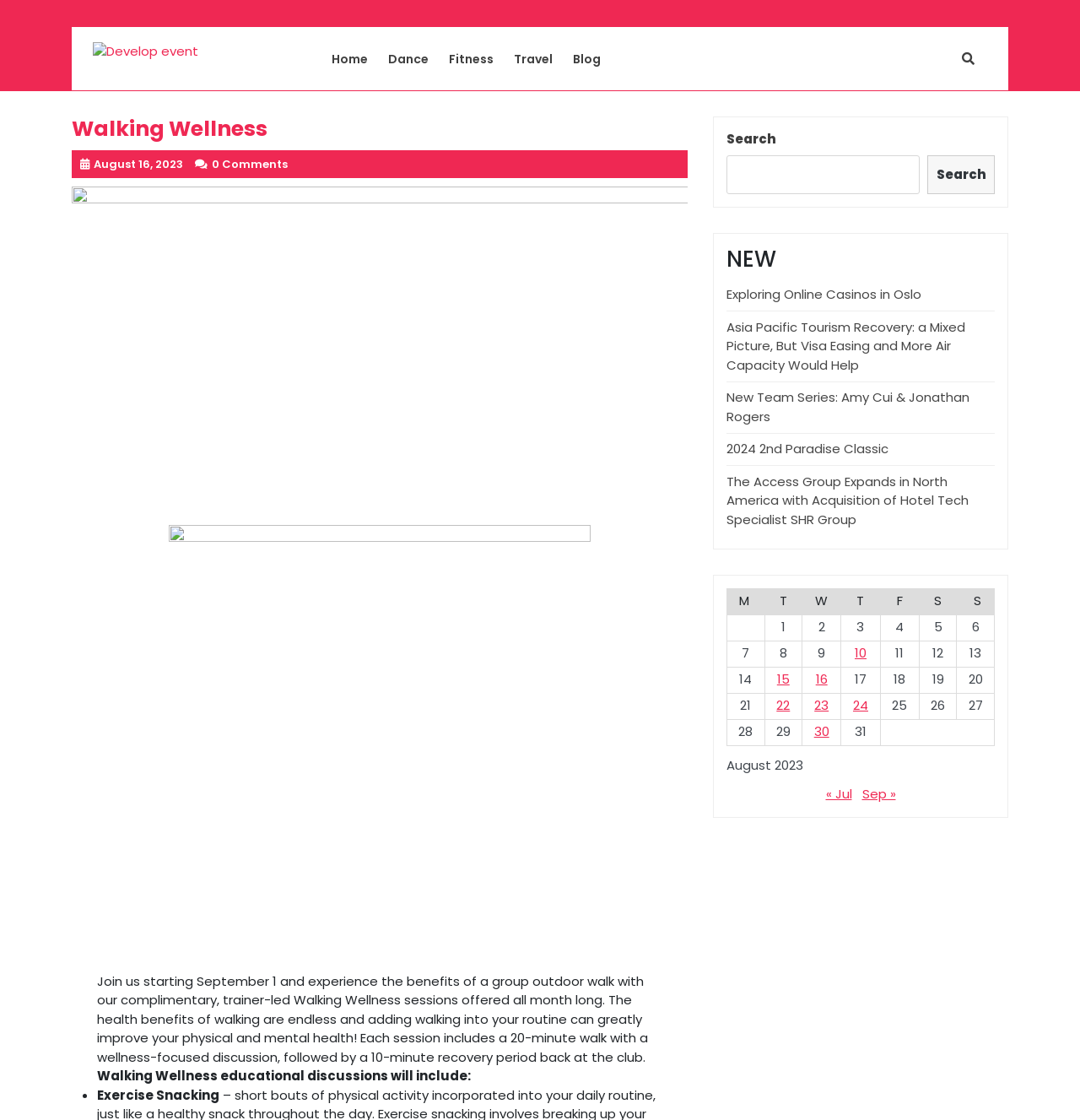Create an elaborate caption that covers all aspects of the webpage.

The webpage is titled "Walking Wellness – Develop event" and has a top menu with links to "Home", "Dance", "Fitness", "Travel", and "Blog". Below the top menu, there is a button with a search icon and a heading that reads "Walking Wellness". 

To the right of the heading, there is a date "August 16, 2023" and a text that reads "0 Comments". Below this, there is a paragraph of text that describes the benefits of walking and invites users to join a complimentary, trainer-led walking wellness session. 

Further down, there are several paragraphs of text that discuss the benefits of walking, including exercise snacking, and the structure of the walking wellness sessions. 

On the right side of the page, there is a search bar with a button and a heading that reads "NEW". Below this, there are several links to news articles, including "Exploring Online Casinos in Oslo" and "Asia Pacific Tourism Recovery: a Mixed Picture, But Visa Easing and More Air Capacity Would Help". 

Below the news articles, there is a table with a calendar for August 2023. The table has rows for each day of the month, with links to posts published on specific dates.